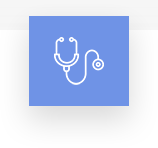What is the style of the visual design?
Please provide a single word or phrase answer based on the image.

clean and modern